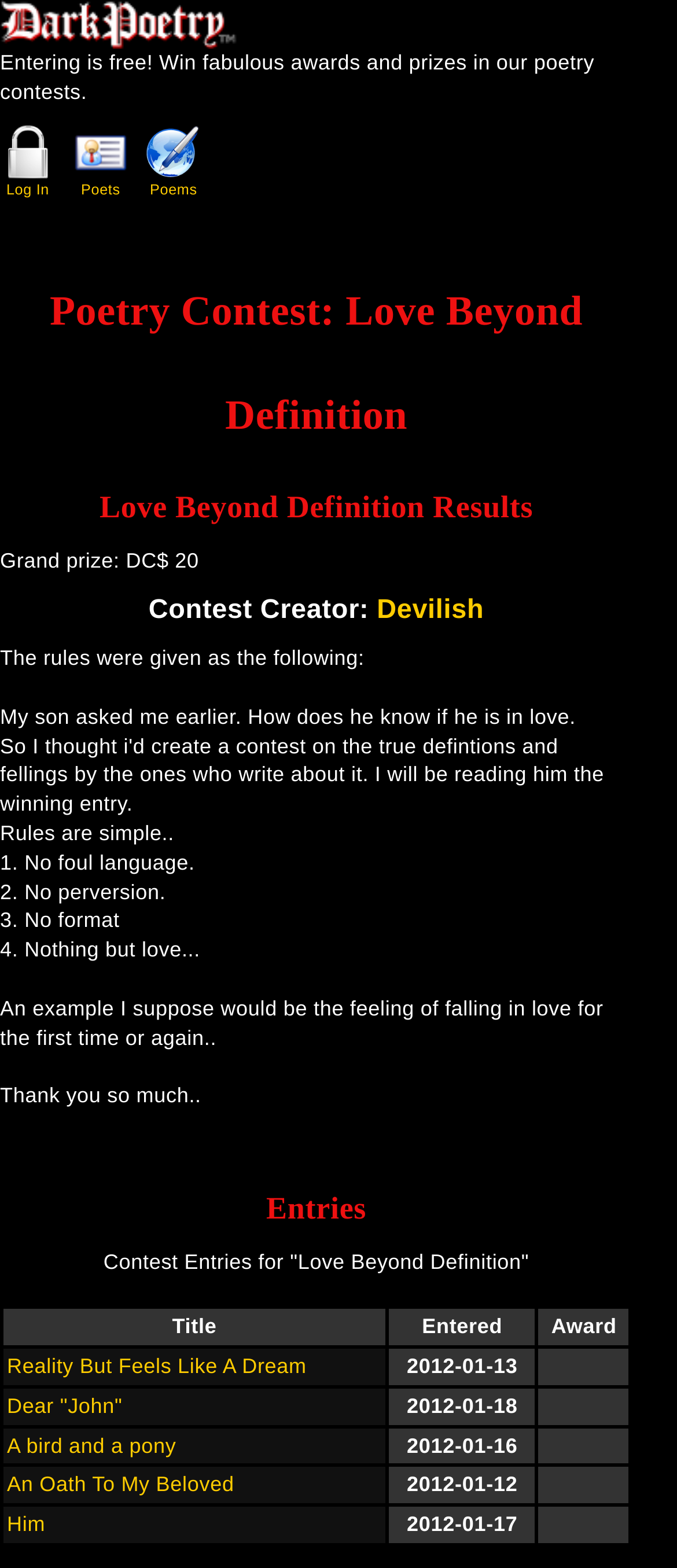What is the title of the first poem in the contest entries?
Please respond to the question with as much detail as possible.

The title of the first poem in the contest entries is 'Reality But Feels Like A Dream', which is linked to a webpage with more information about the poem.